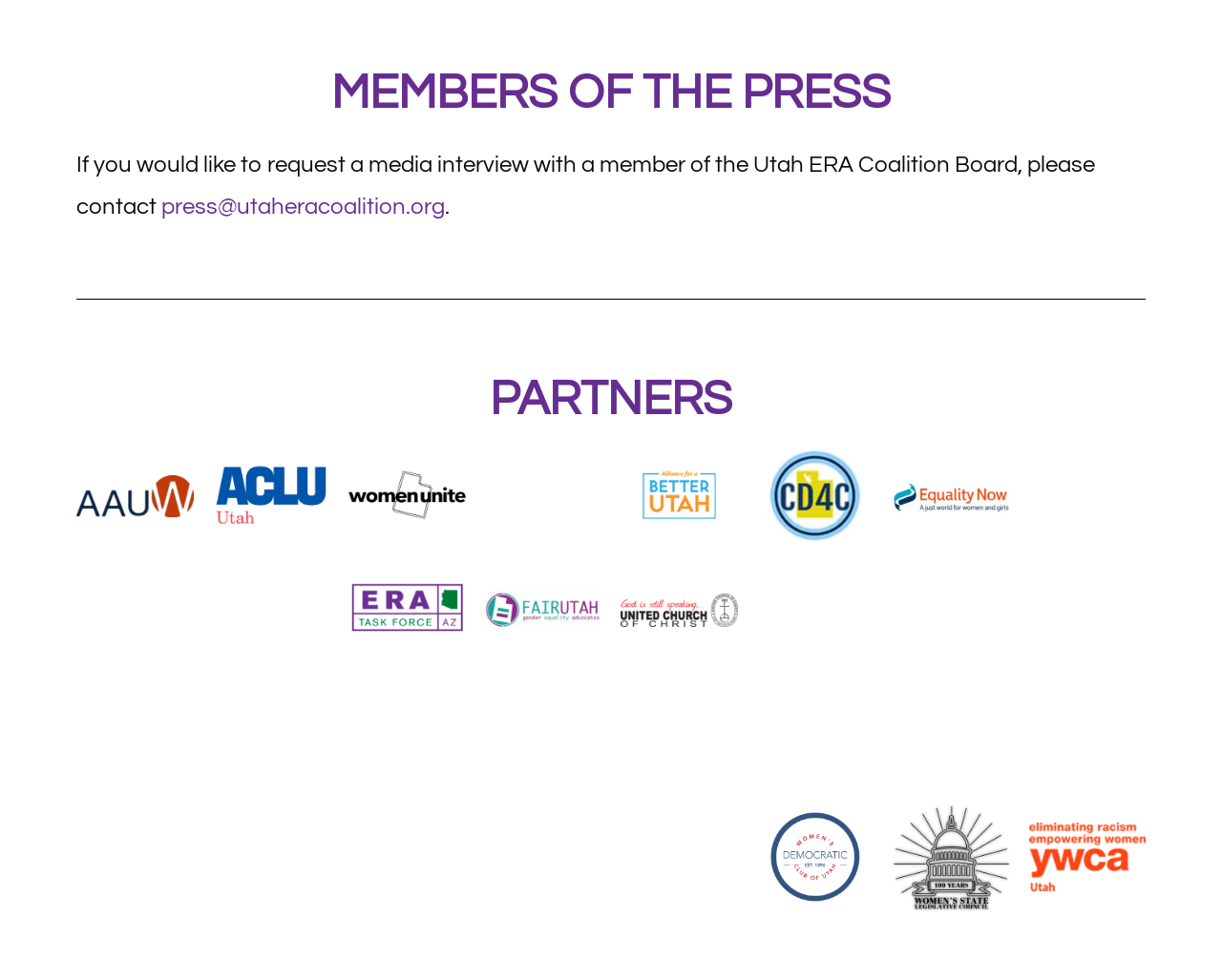Please answer the following question using a single word or phrase: 
How many partner logos are displayed on the webpage?

24